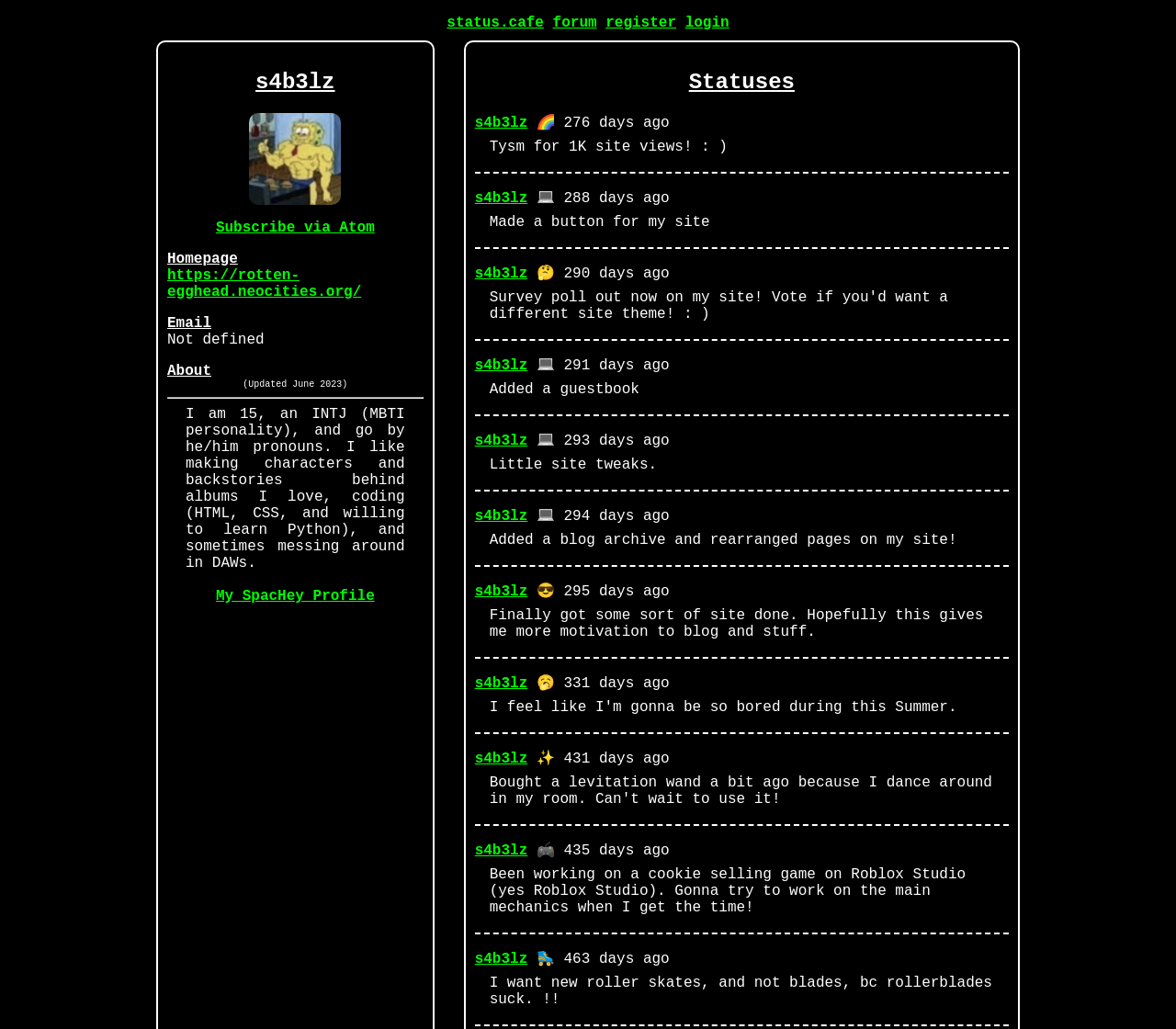What is the name of the website?
Based on the visual content, answer with a single word or a brief phrase.

Status Cafe